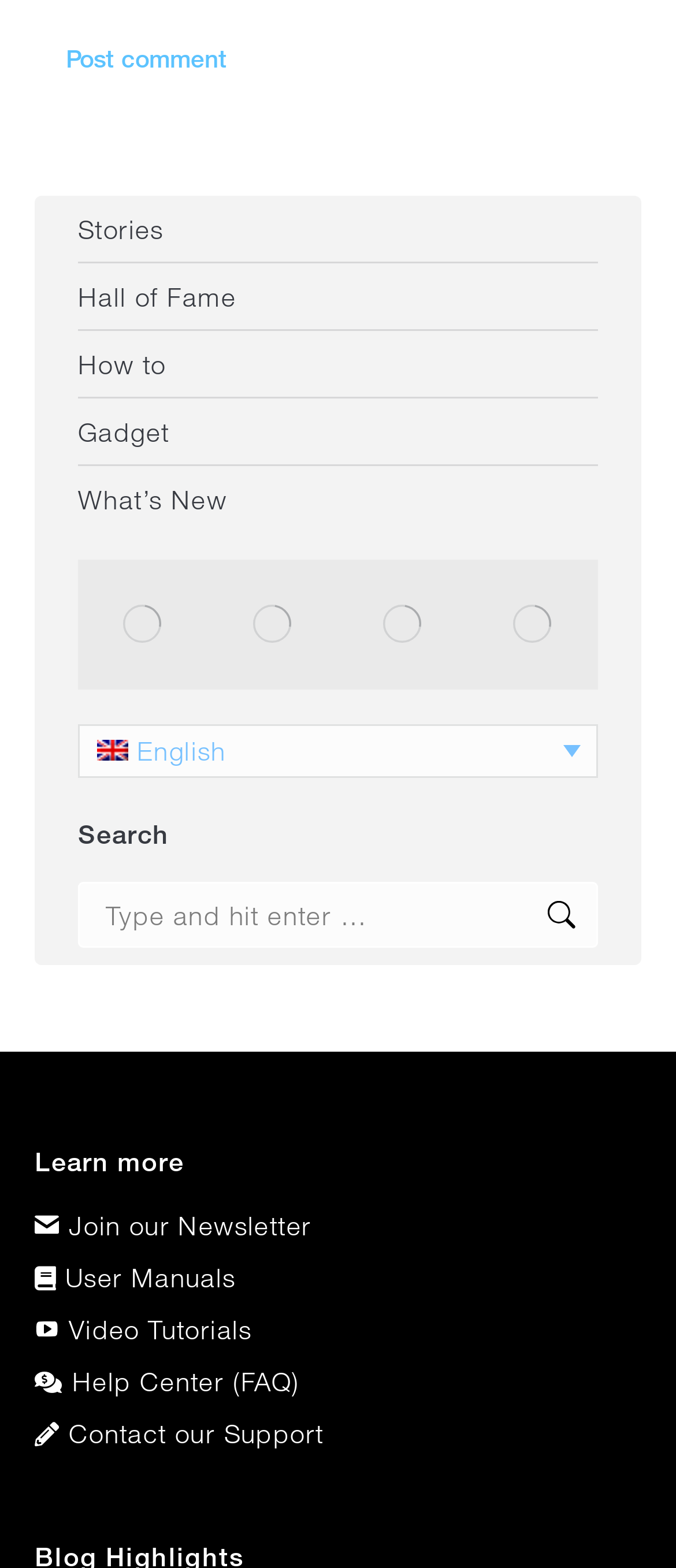Use a single word or phrase to answer the following:
What is the first link on the webpage?

Post comment